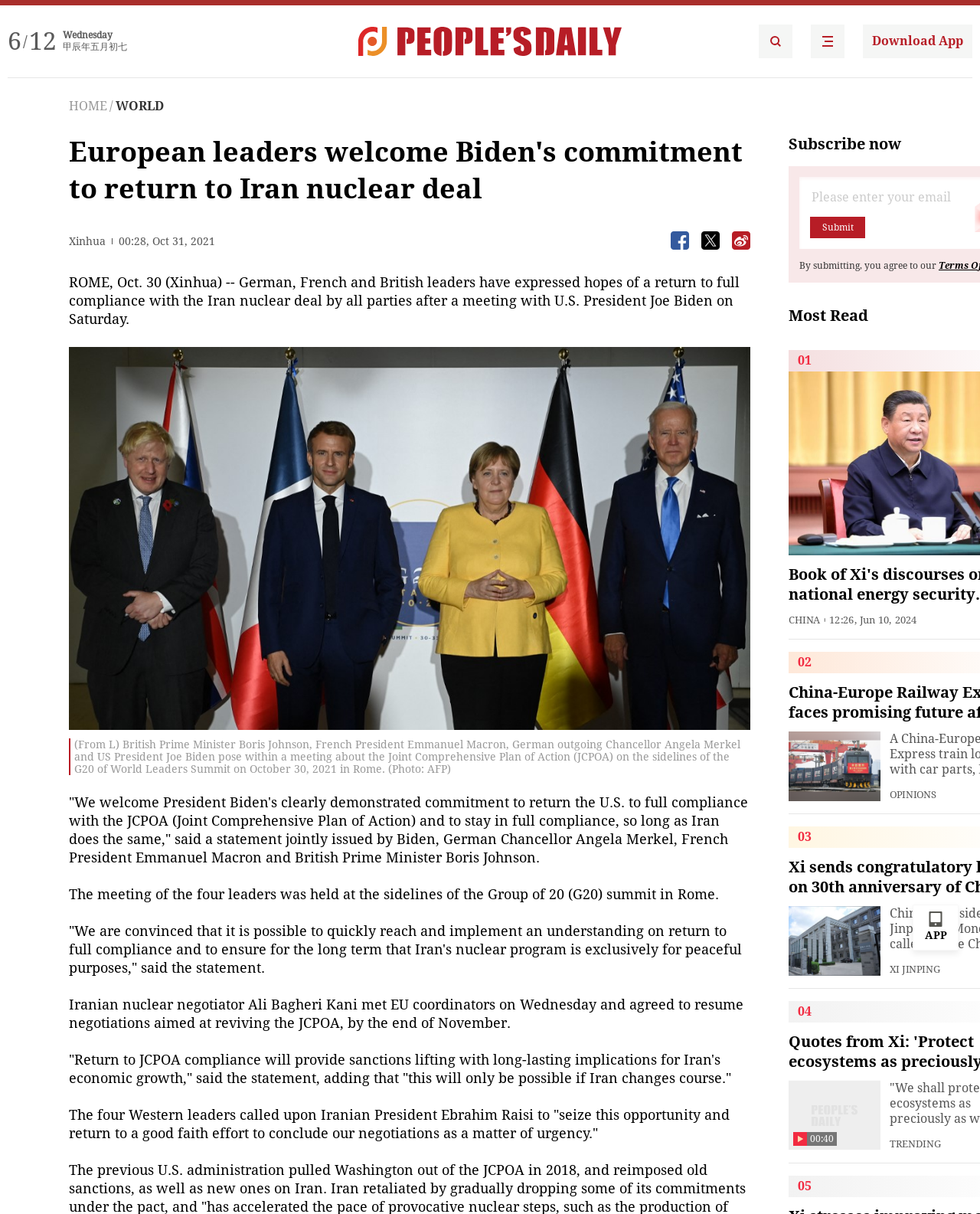Summarize the contents and layout of the webpage in detail.

The webpage appears to be a news article from the People's Daily English language App. At the top of the page, there is a date and time indicator showing "6/12 Wednesday" and a Chinese calendar date. Below this, there is a navigation menu with links to "HOME" and "WORLD" sections.

The main article is titled "European leaders welcome Biden's commitment to return to Iran nuclear deal" and is accompanied by a large image of the leaders meeting. The article text is divided into several paragraphs, with quotes from a joint statement by the leaders and descriptions of the meeting.

To the right of the article, there are several buttons with icons, likely for sharing or bookmarking the article. Below the article, there is a section with a heading "Most Read" and a list of article titles with dates and times. Further down, there are sections for "CHINA" and "OPINIONS" news, each with their own article titles and images.

At the bottom of the page, there is a call-to-action to "Subscribe now" and a submission form with a "Submit" button. There is also a section with trending news articles and a link to download the People's Daily English language App.